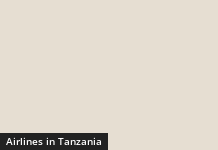What is Tanzania renowned for?
Answer the question with a thorough and detailed explanation.

According to the caption, Tanzania is a country renowned for its stunning landscapes and rich wildlife, which is likely to be a key attraction for tourists visiting the country.